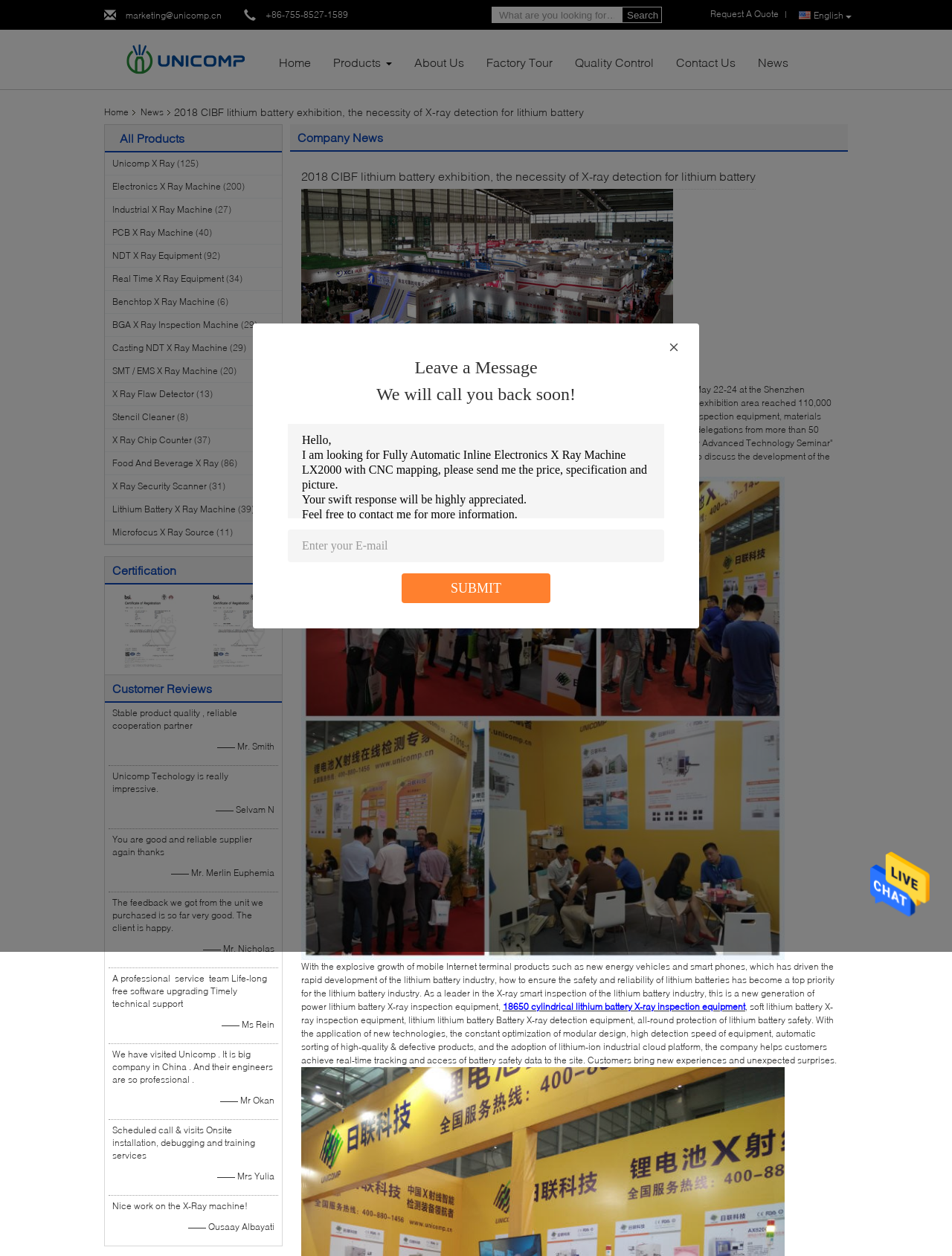Determine the bounding box coordinates for the clickable element required to fulfill the instruction: "Search for products". Provide the coordinates as four float numbers between 0 and 1, i.e., [left, top, right, bottom].

[0.653, 0.005, 0.695, 0.018]